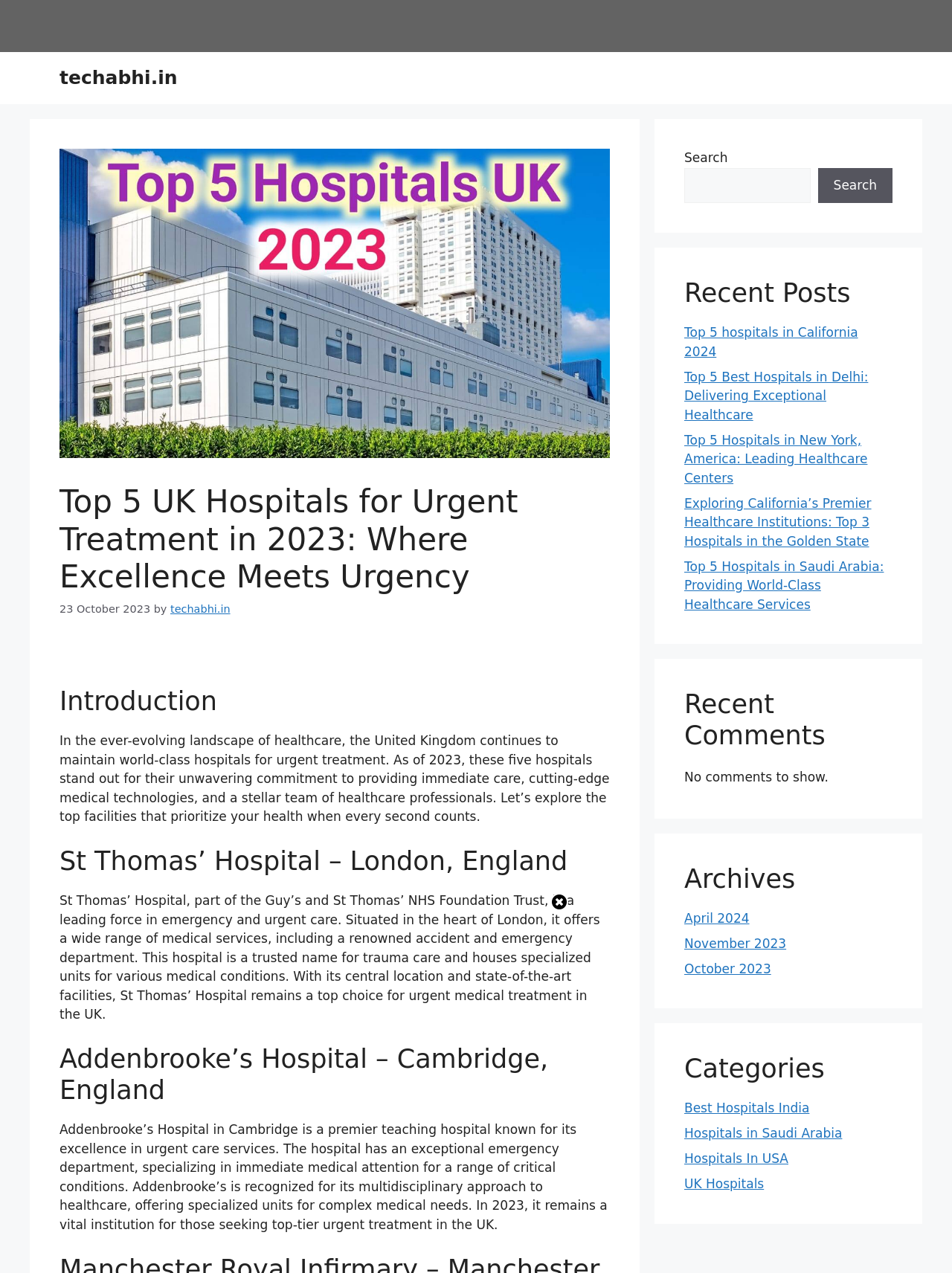How many categories are listed?
Respond to the question with a well-detailed and thorough answer.

I counted the number of links under the 'Categories' heading and found that there are 4 links to different categories.